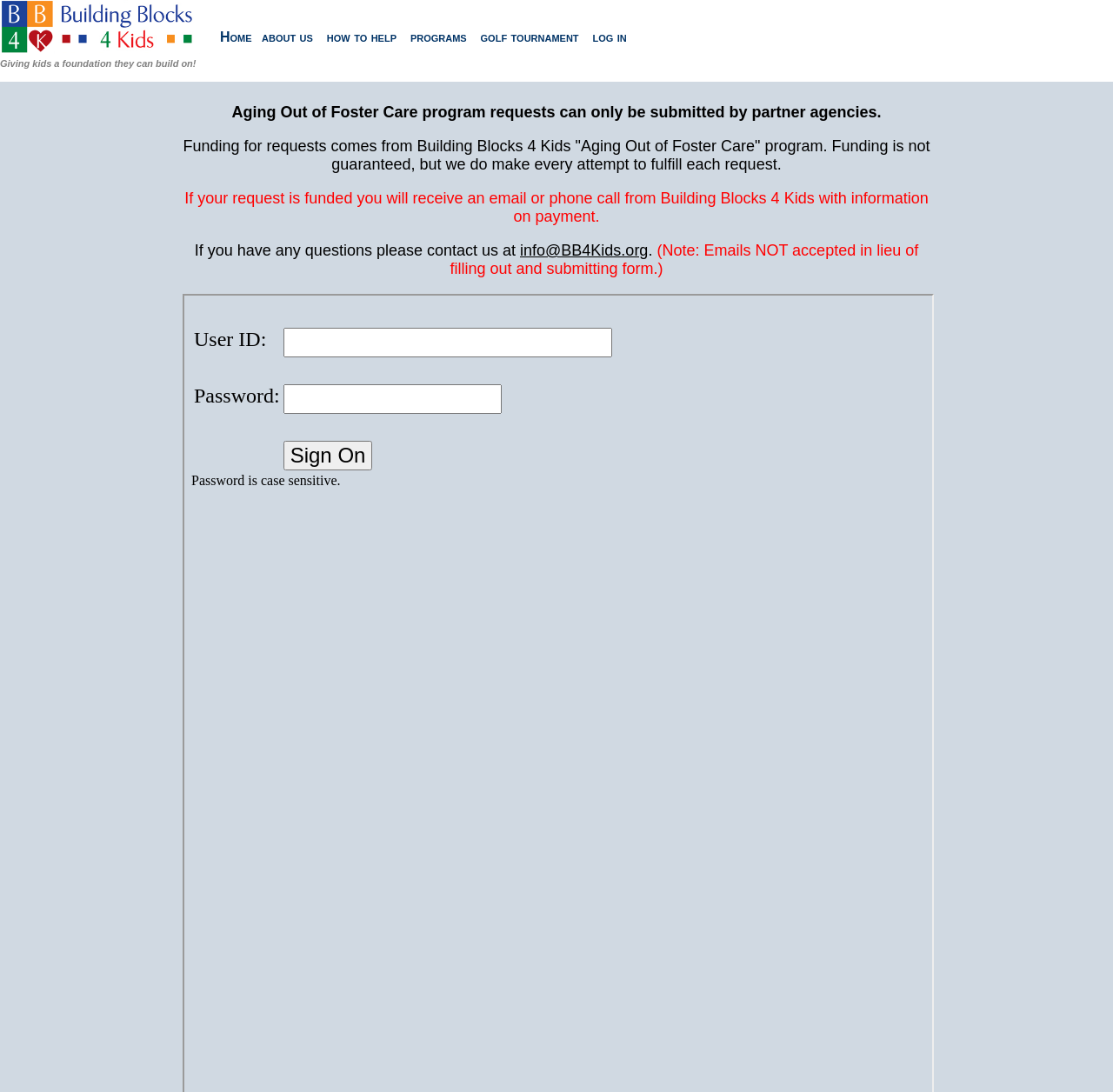Offer a comprehensive description of the webpage’s content and structure.

The webpage is about the "Aging Out" application of BB4Kids, a program that provides support to kids. At the top left corner, there is a small image. Below the image, there is a tagline "Giving kids a foundation they can build on!". 

On the top right side, there is a navigation menu with six links: "Home", "About Us", "How to Help", "Programs", "Golf Tournament", and "Log In". These links are aligned horizontally and are positioned near the top of the page.

Below the navigation menu, there are four paragraphs of text. The first paragraph explains that only partner agencies can submit requests for the "Aging Out of Foster Care" program. The second paragraph describes how funding for requests is provided by Building Blocks 4 Kids. The third paragraph informs users that they will be notified by email or phone if their request is funded. The fourth paragraph provides contact information, including an email address, and notes that emails are not accepted in lieu of filling out and submitting the form.

Overall, the webpage appears to provide information and guidelines for submitting requests to the "Aging Out of Foster Care" program.